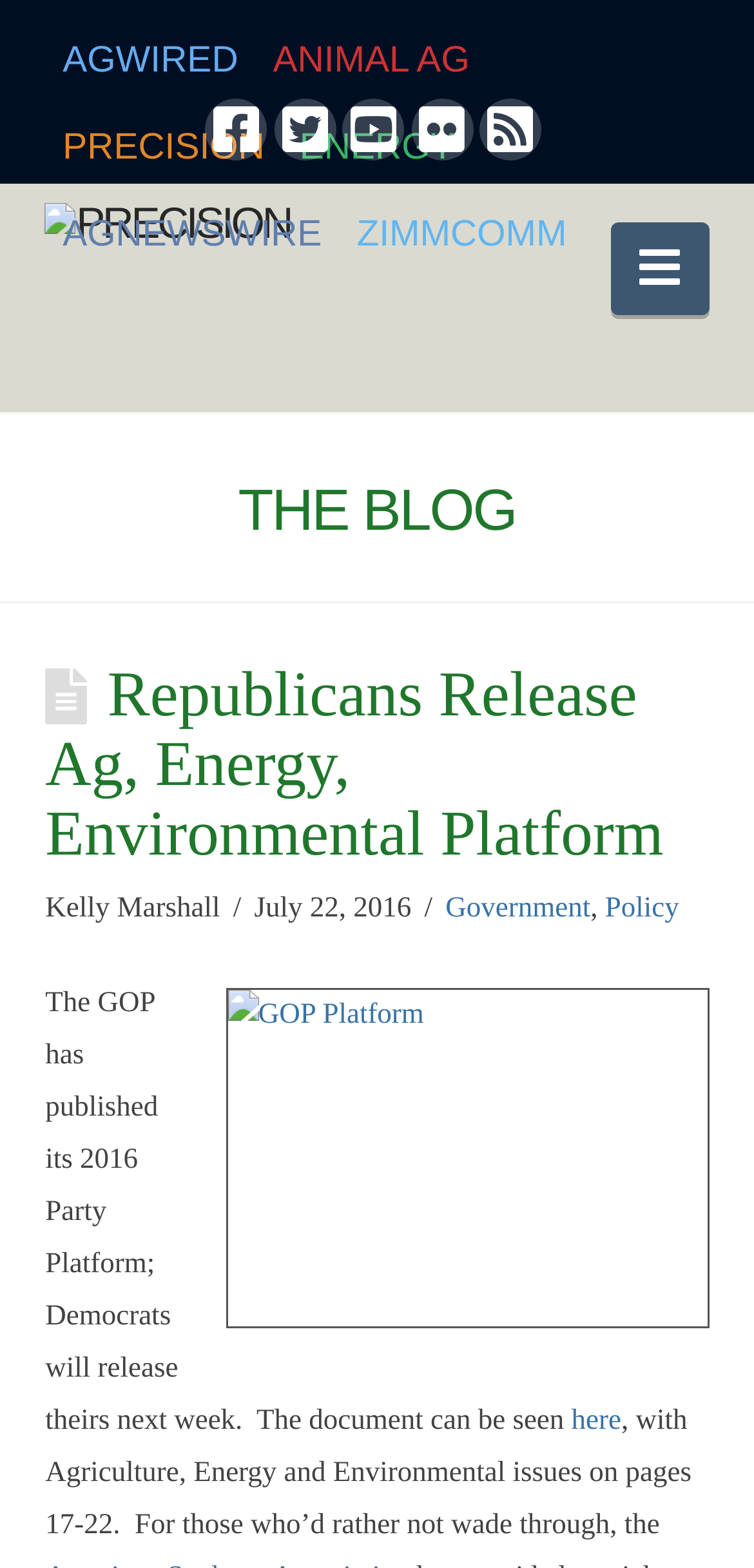Please locate the clickable area by providing the bounding box coordinates to follow this instruction: "View GOP Platform image".

[0.299, 0.631, 0.94, 0.847]